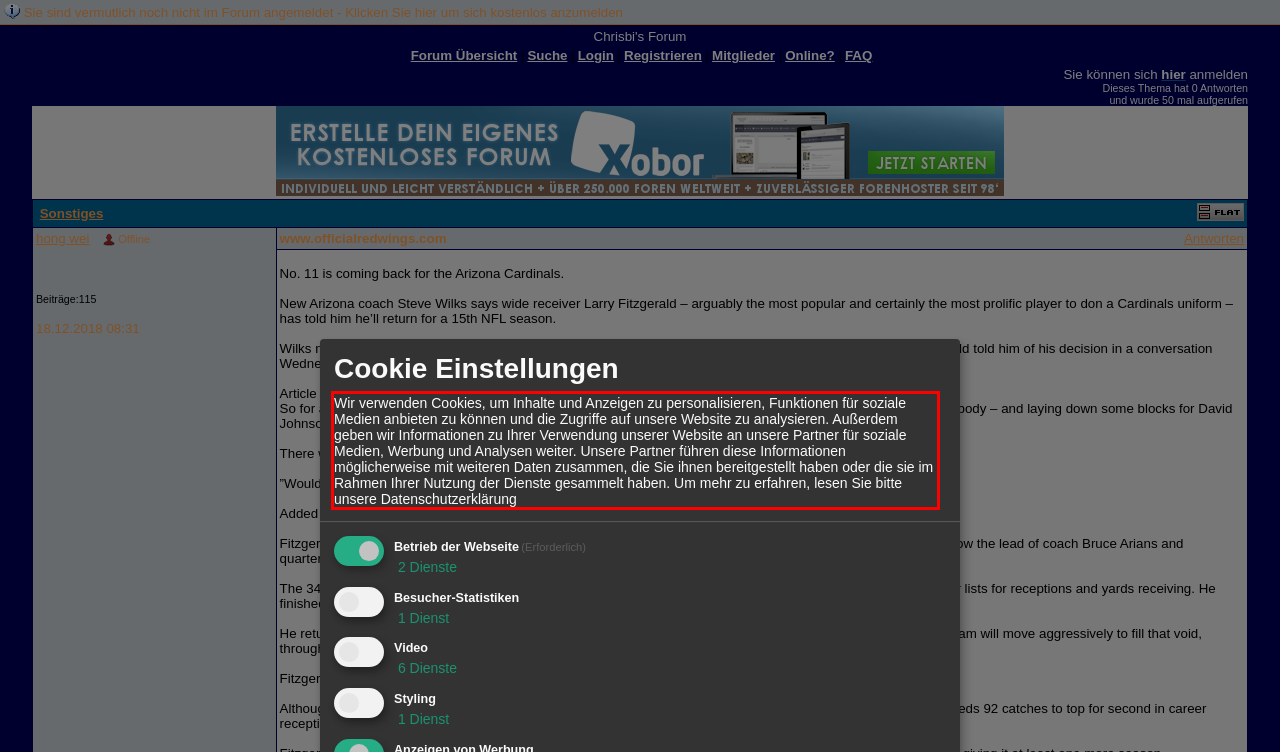With the provided screenshot of a webpage, locate the red bounding box and perform OCR to extract the text content inside it.

Wir verwenden Cookies, um Inhalte und Anzeigen zu personalisieren, Funktionen für soziale Medien anbieten zu können und die Zugriffe auf unsere Website zu analysieren. Außerdem geben wir Informationen zu Ihrer Verwendung unserer Website an unsere Partner für soziale Medien, Werbung und Analysen weiter. Unsere Partner führen diese Informationen möglicherweise mit weiteren Daten zusammen, die Sie ihnen bereitgestellt haben oder die sie im Rahmen Ihrer Nutzung der Dienste gesammelt haben. Um mehr zu erfahren, lesen Sie bitte unsere Datenschutzerklärung